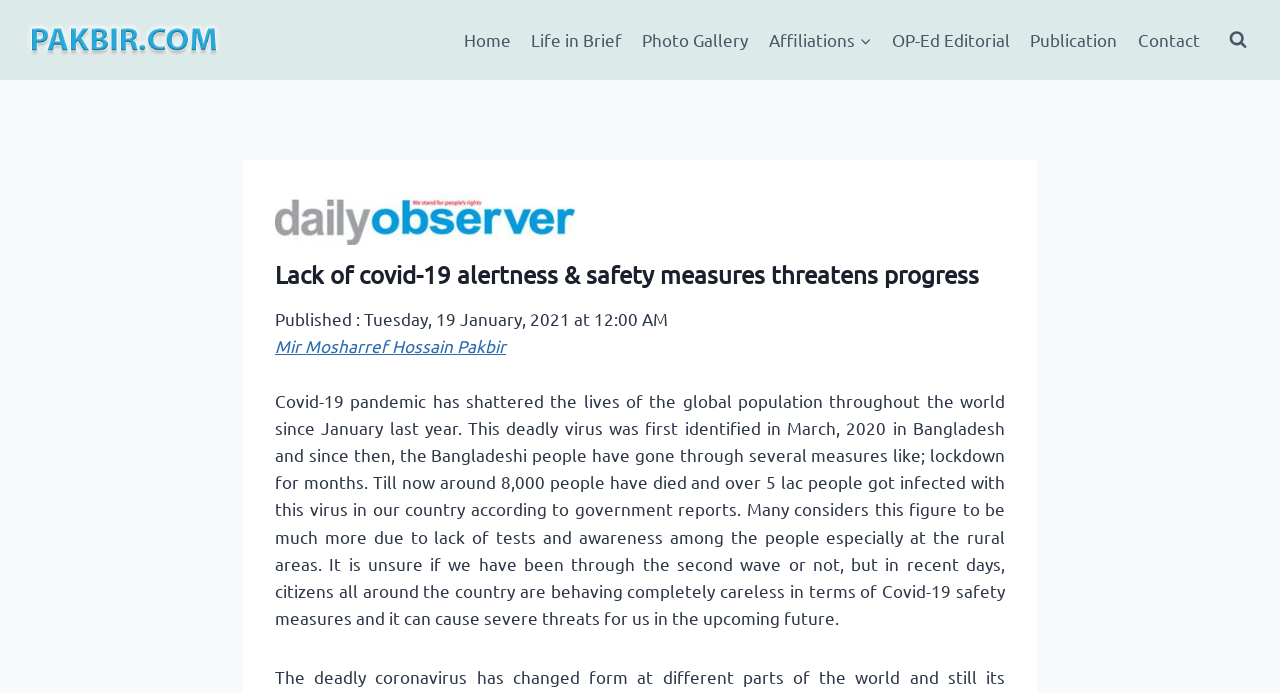Please locate the bounding box coordinates of the element that should be clicked to complete the given instruction: "Read the article by Mir Mosharref Hossain Pakbir".

[0.215, 0.484, 0.395, 0.514]